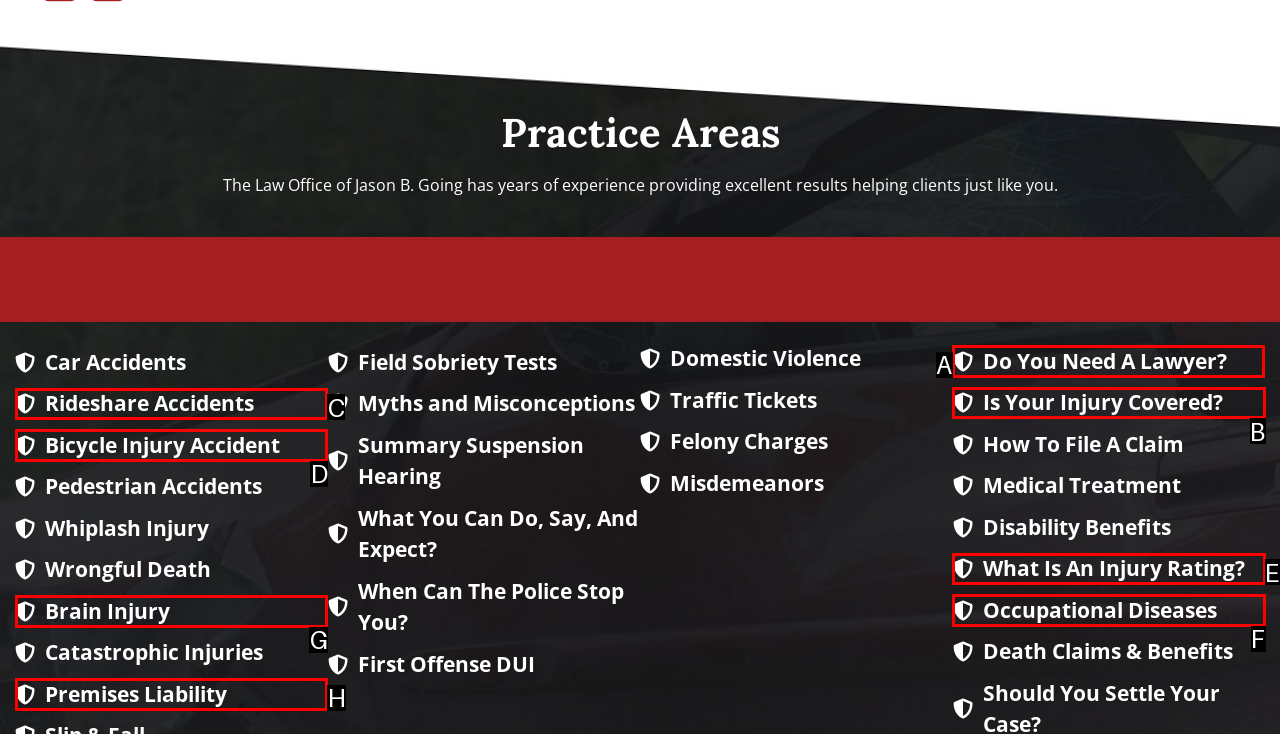Determine which option you need to click to execute the following task: Explore Do You Need A Lawyer?. Provide your answer as a single letter.

A